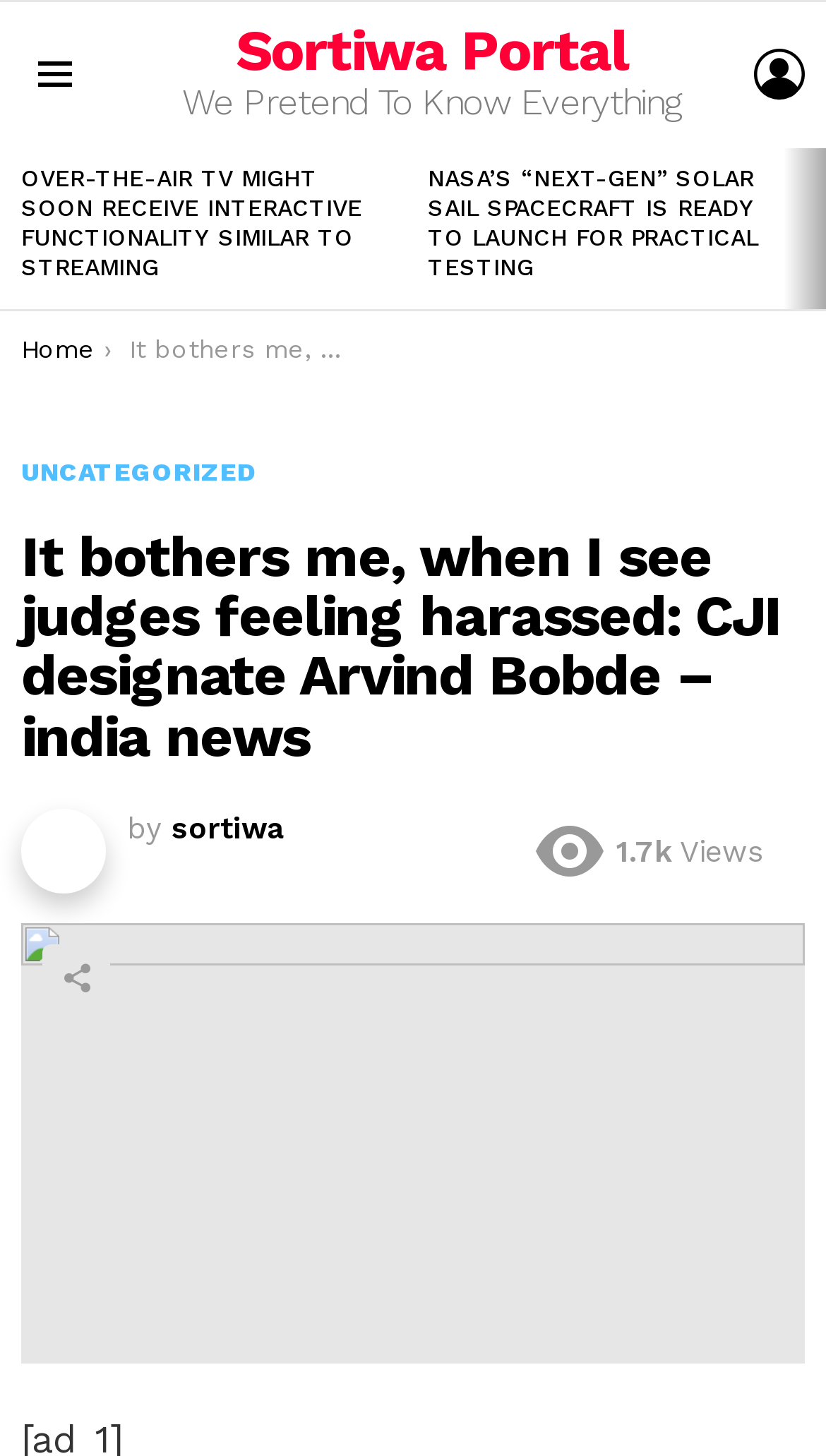How many articles are displayed on the main page?
Using the image, answer in one word or phrase.

2